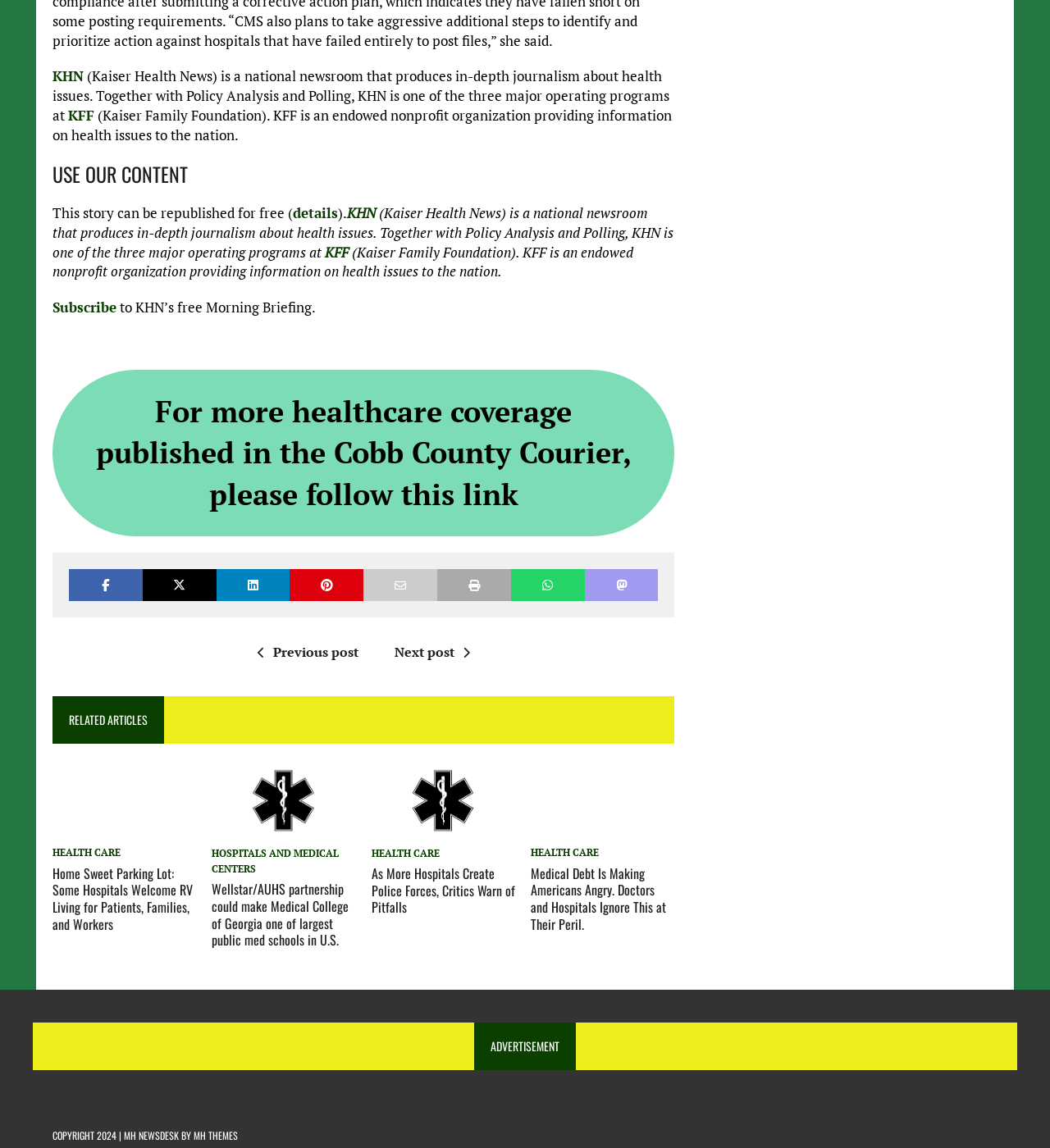Please locate the clickable area by providing the bounding box coordinates to follow this instruction: "View 'Medical Debt Is Making Americans Angry. Doctors and Hospitals Ignore This at Their Peril.' article".

[0.505, 0.752, 0.634, 0.813]